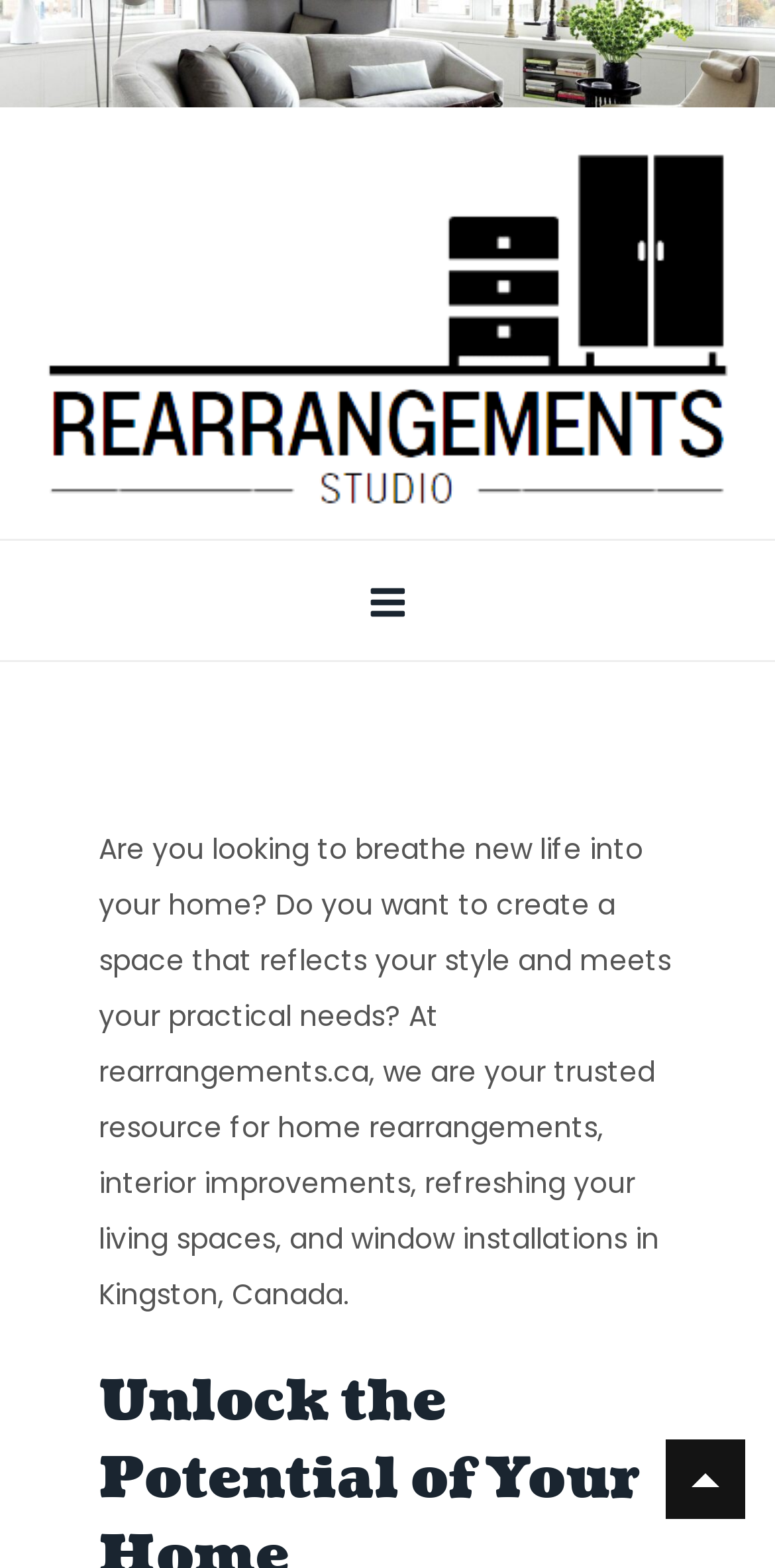Determine the bounding box for the UI element as described: "Blog". The coordinates should be represented as four float numbers between 0 and 1, formatted as [left, top, right, bottom].

None